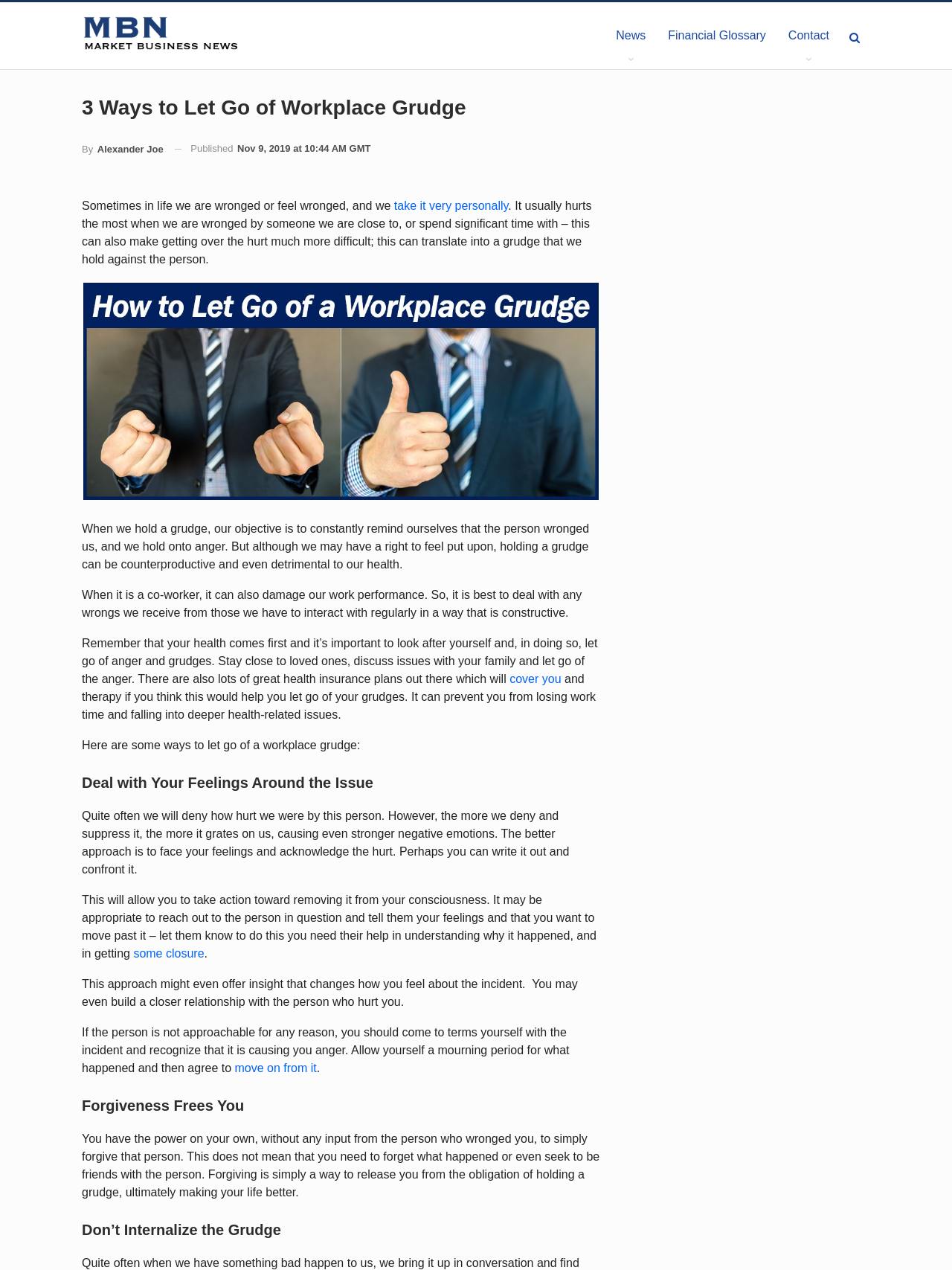Please find the bounding box coordinates of the clickable region needed to complete the following instruction: "Click on the 'Home' link". The bounding box coordinates must consist of four float numbers between 0 and 1, i.e., [left, top, right, bottom].

None